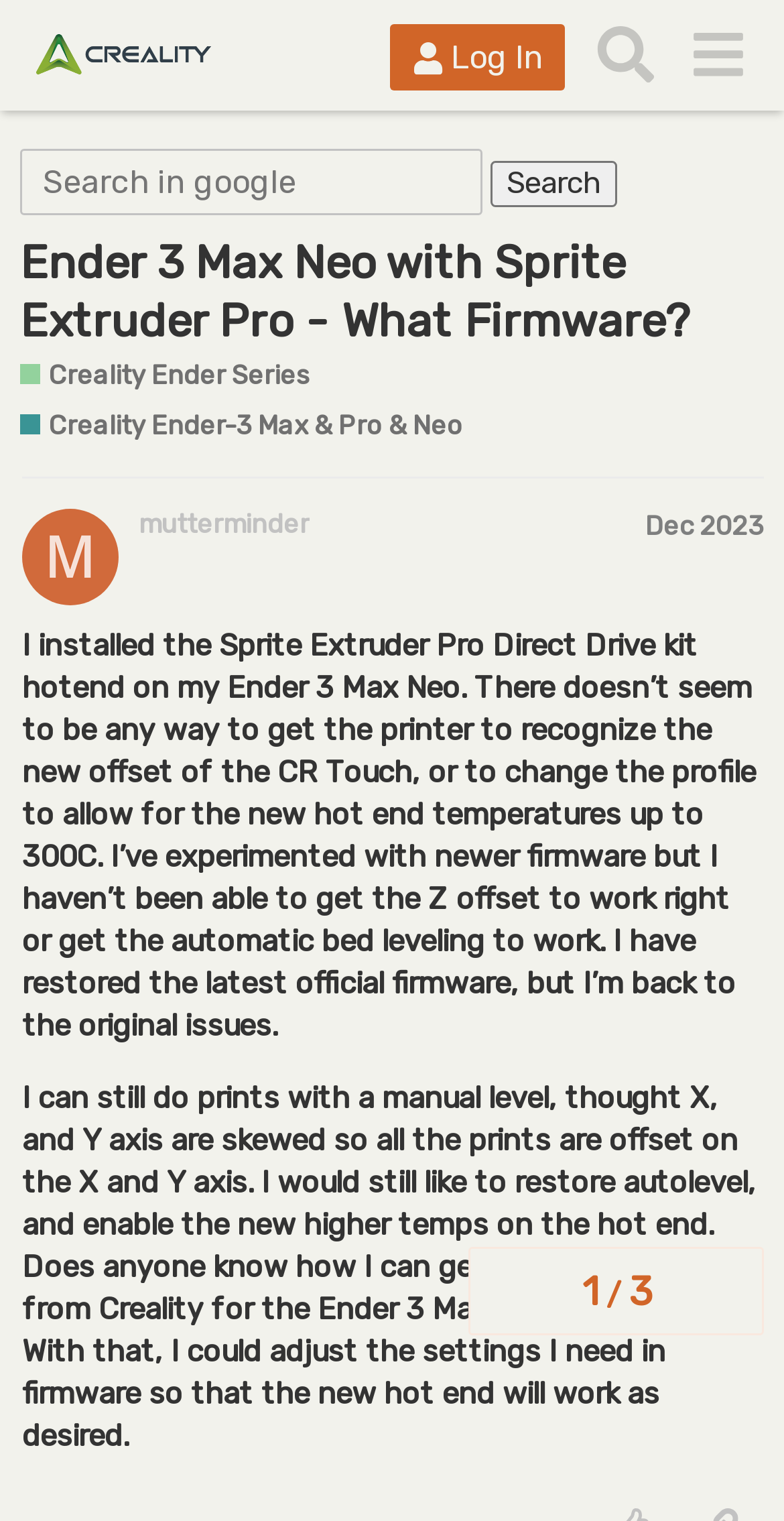Create an elaborate caption that covers all aspects of the webpage.

This webpage appears to be a forum discussion thread on the Creality Community Forum, specifically focused on the Ender 3 Max Neo printer. At the top of the page, there is a header section with a logo image and links to the forum's main page, login, search, and menu options. Below the header, there is a search bar with a textbox and a search button.

The main content of the page is a discussion thread titled "Ender 3 Max Neo with Sprite Extruder Pro - What Firmware?" which is displayed prominently in a large font. The thread is categorized under the "Creality Ender Series" and "Creality Ender-3 Max & Pro & Neo" sections.

The discussion thread is started by a user named "mutterminder" who posted on December 10, 2023. The user describes their issue with installing a Sprite Extruder Pro Direct Drive kit hotend on their Ender 3 Max Neo printer and not being able to get the printer to recognize the new offset of the CR Touch or change the profile to allow for the new hot end temperatures. The user has experimented with newer firmware but hasn't been able to get the Z offset to work right or get the automatic bed leveling to work.

The user's post is followed by a detailed description of their issue, including the fact that they can still do prints with manual leveling, but the X and Y axes are skewed, causing prints to be offset. The user is seeking help on how to obtain the source code from Creality for the Ender 3 Max Neo Firmware so that they can adjust the settings to make the new hot end work as desired.

At the bottom of the page, there is a navigation section displaying the topic progress, showing that this is the first page of the discussion thread.